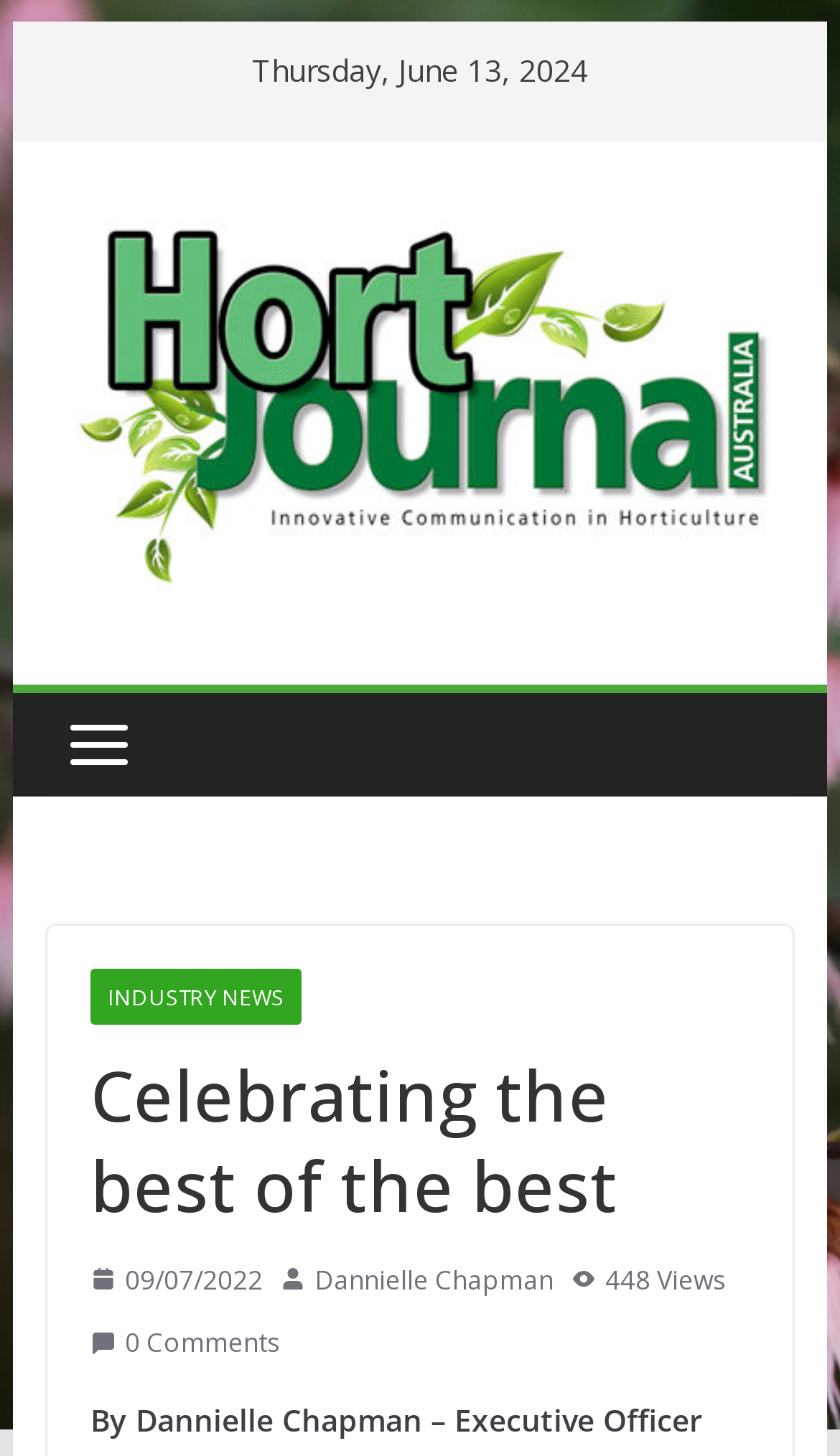How many views does the article have?
Using the information from the image, answer the question thoroughly.

I found a StaticText element with the text '448 Views' and bounding box coordinates [0.72, 0.866, 0.864, 0.891], which indicates the number of views of the article